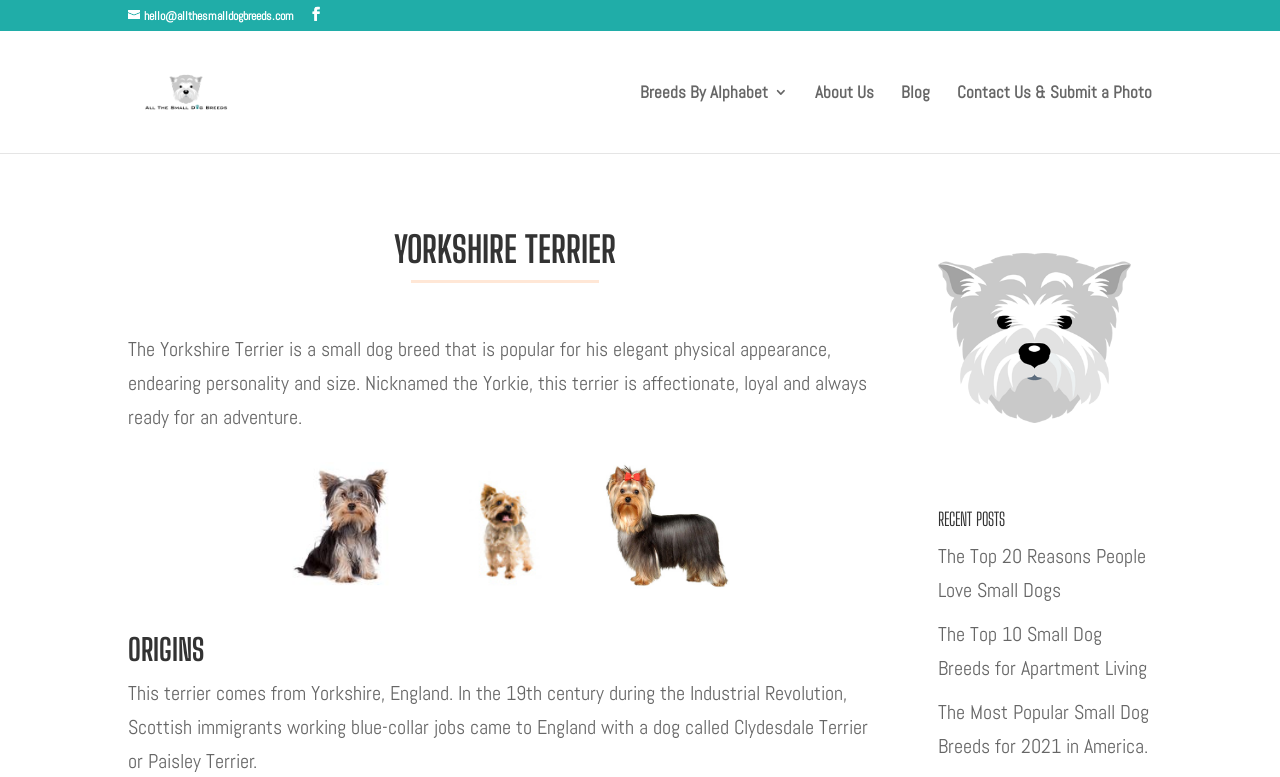Give the bounding box coordinates for the element described as: "alt="All The Small Dog Breeds"".

[0.104, 0.099, 0.257, 0.133]